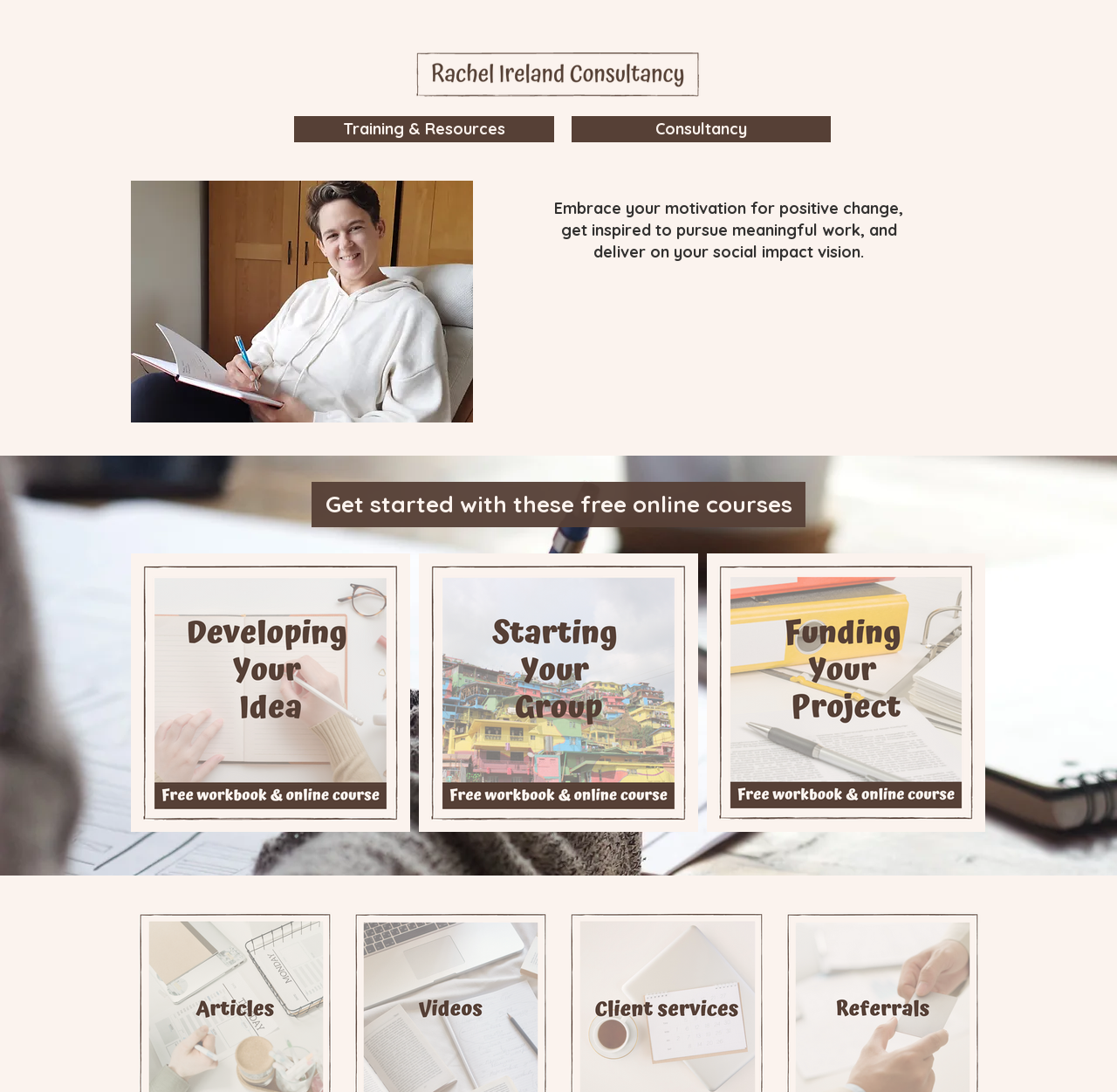Provide the bounding box coordinates of the UI element this sentence describes: "YouTube".

None